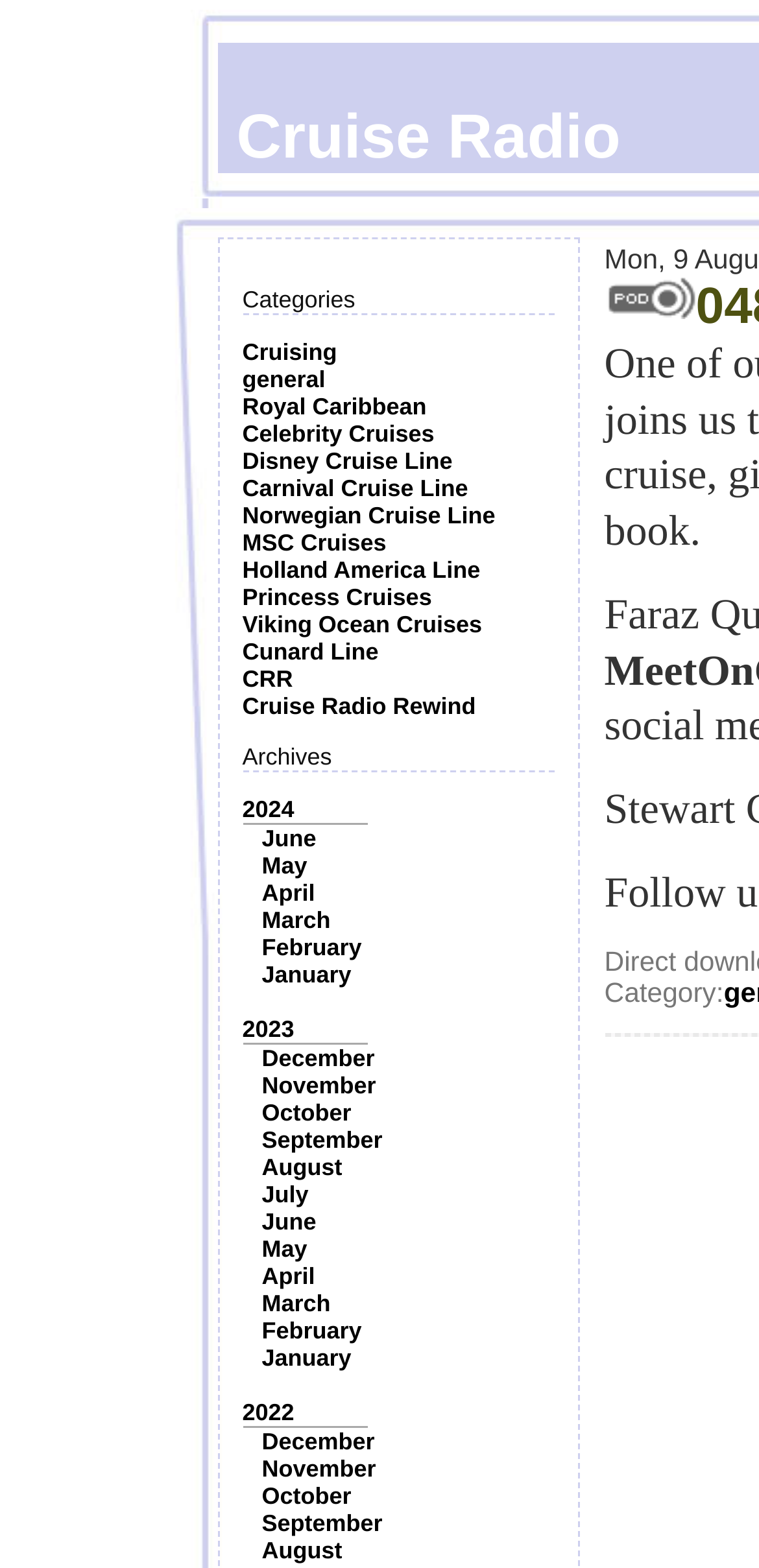What is the earliest year listed in the archives?
Answer with a single word or short phrase according to what you see in the image.

2022